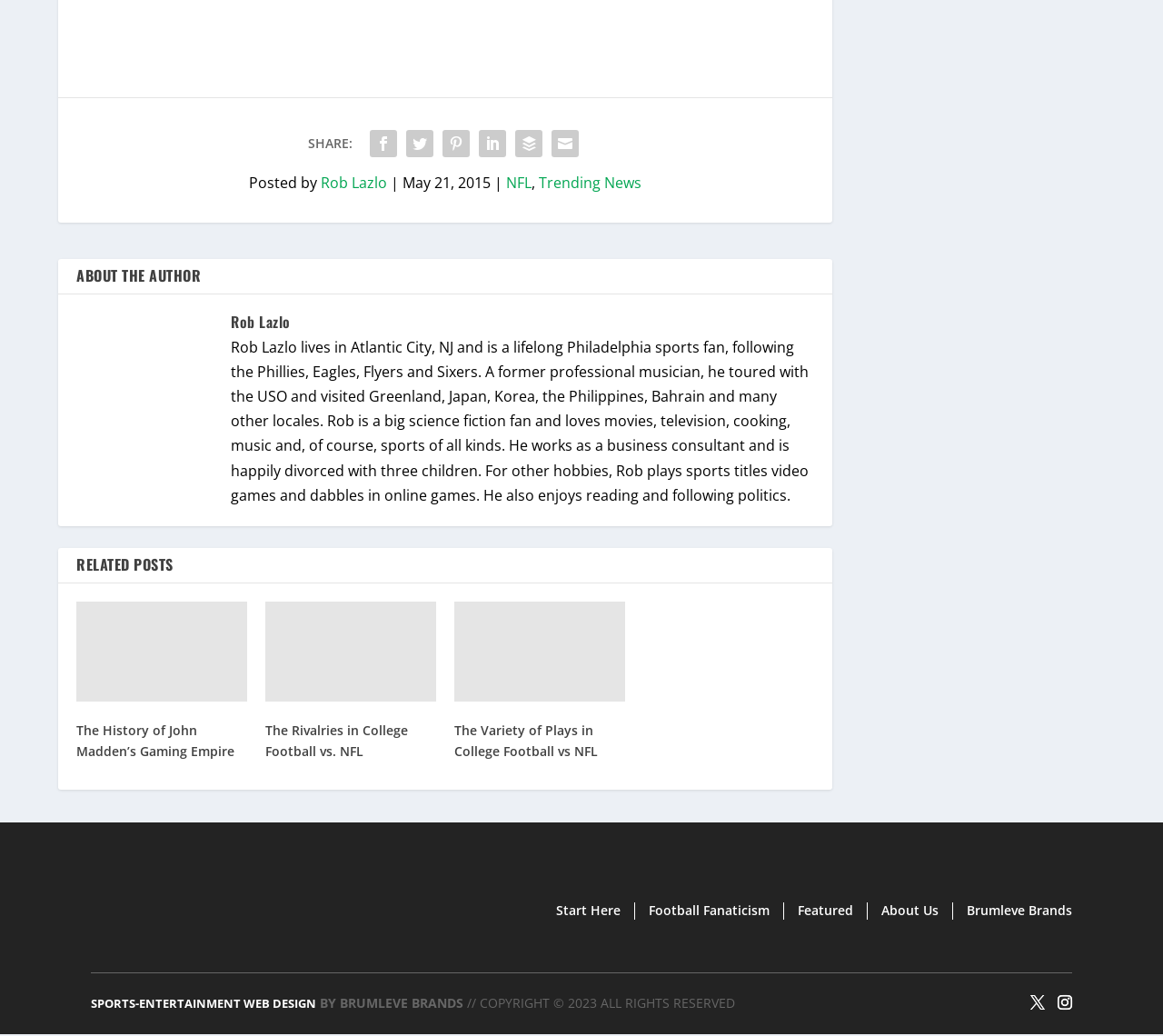Determine the bounding box coordinates for the area you should click to complete the following instruction: "Go to Guys Girl website".

[0.078, 0.905, 0.216, 0.922]